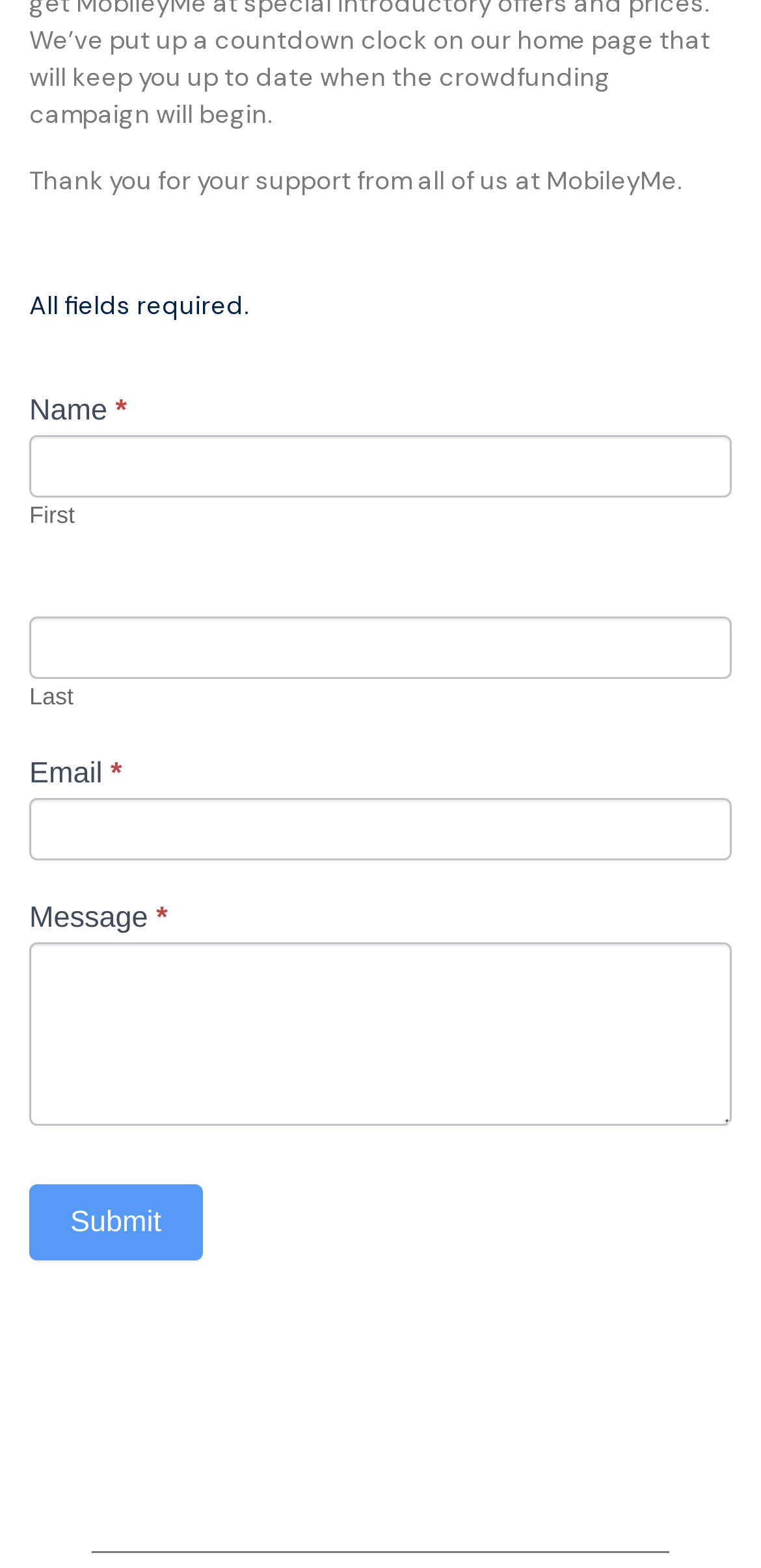How many fields are required to be filled in the contact form?
Carefully analyze the image and provide a thorough answer to the question.

The contact form has four fields marked with an asterisk (*) which indicates that they are required to be filled. These fields are Name, First, Last, and Email.